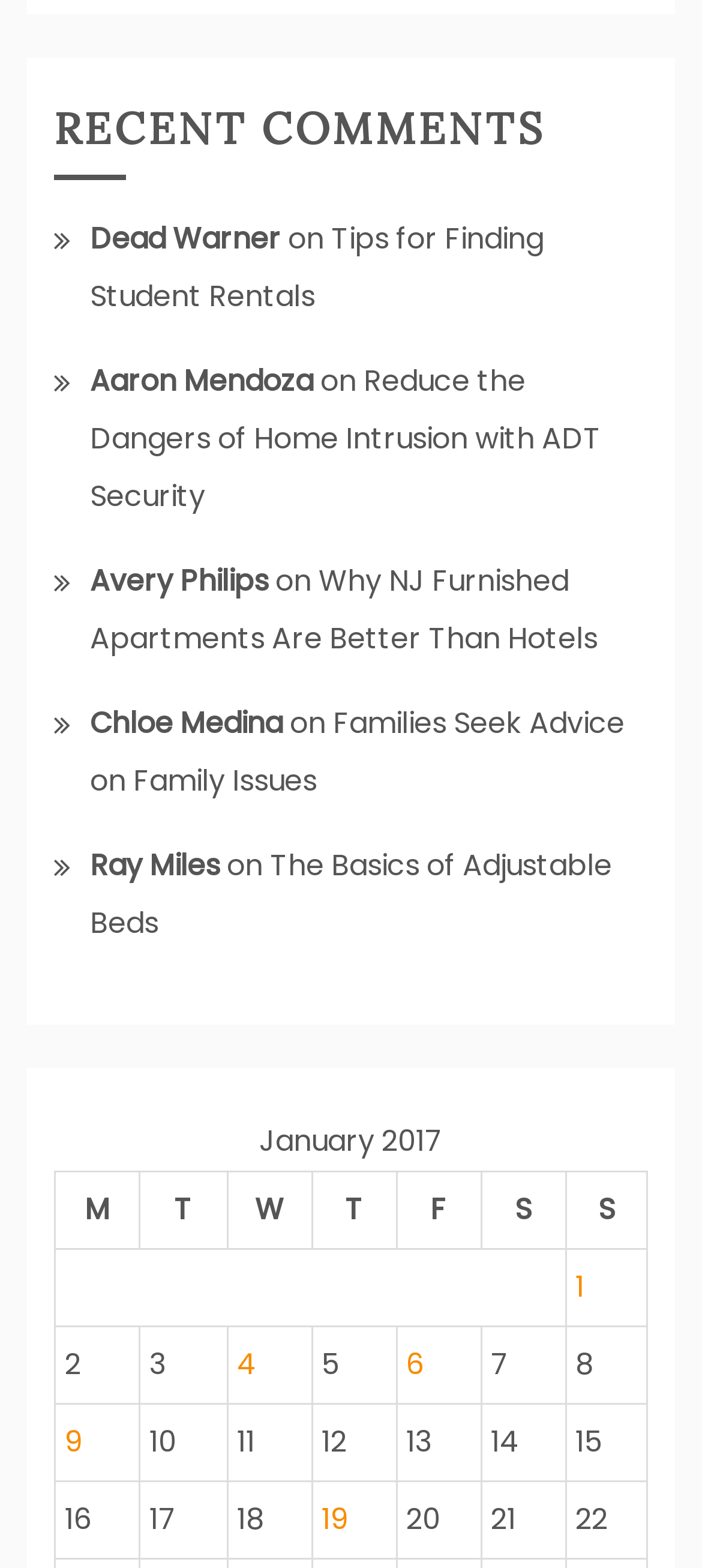Can you identify the bounding box coordinates of the clickable region needed to carry out this instruction: 'Read the post by Aaron Mendoza'? The coordinates should be four float numbers within the range of 0 to 1, stated as [left, top, right, bottom].

[0.128, 0.23, 0.446, 0.256]